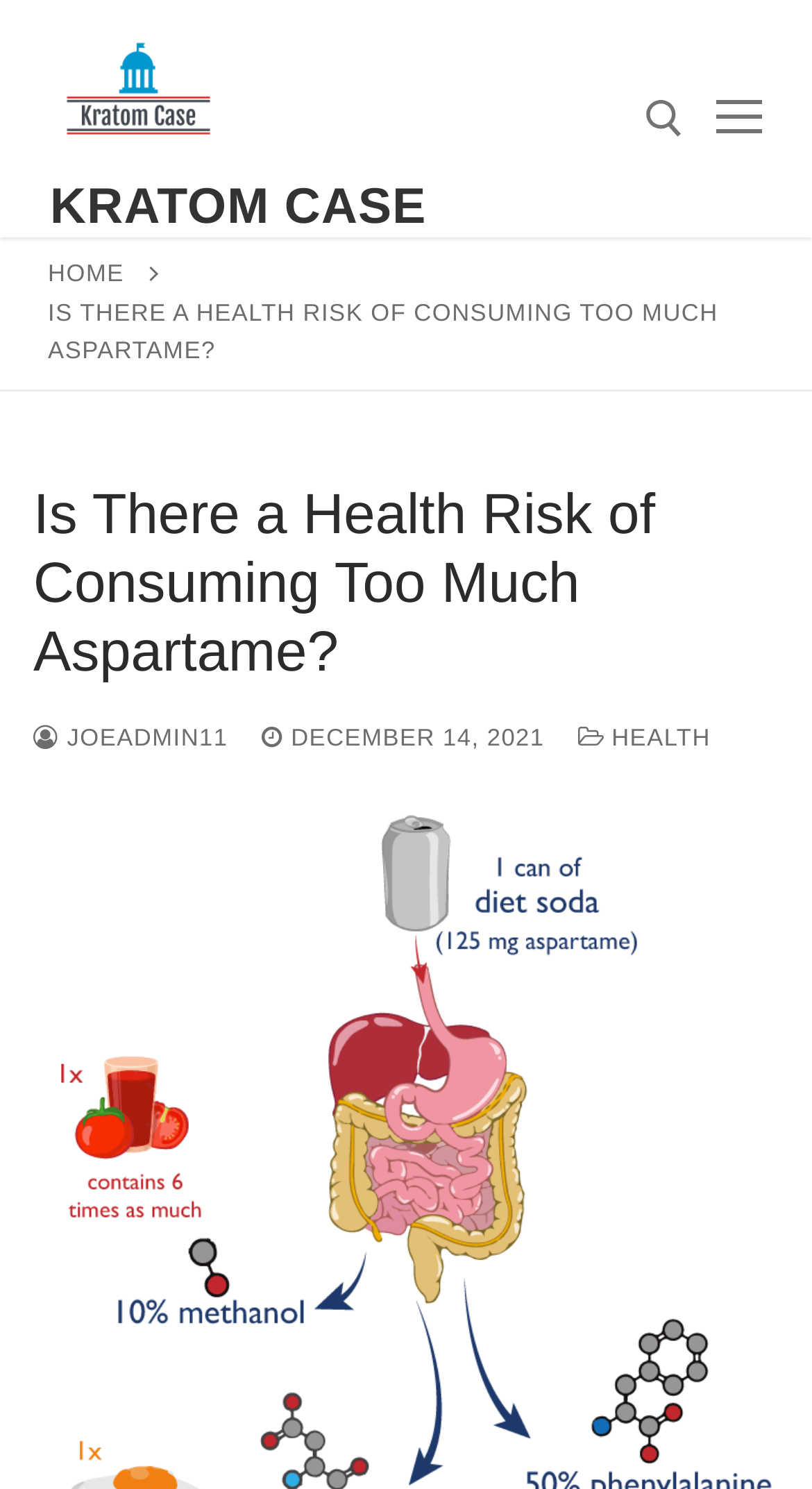Identify the bounding box for the UI element specified in this description: "parent_node: Search for: aria-label="submit search"". The coordinates must be four float numbers between 0 and 1, formatted as [left, top, right, bottom].

[0.721, 0.197, 0.824, 0.251]